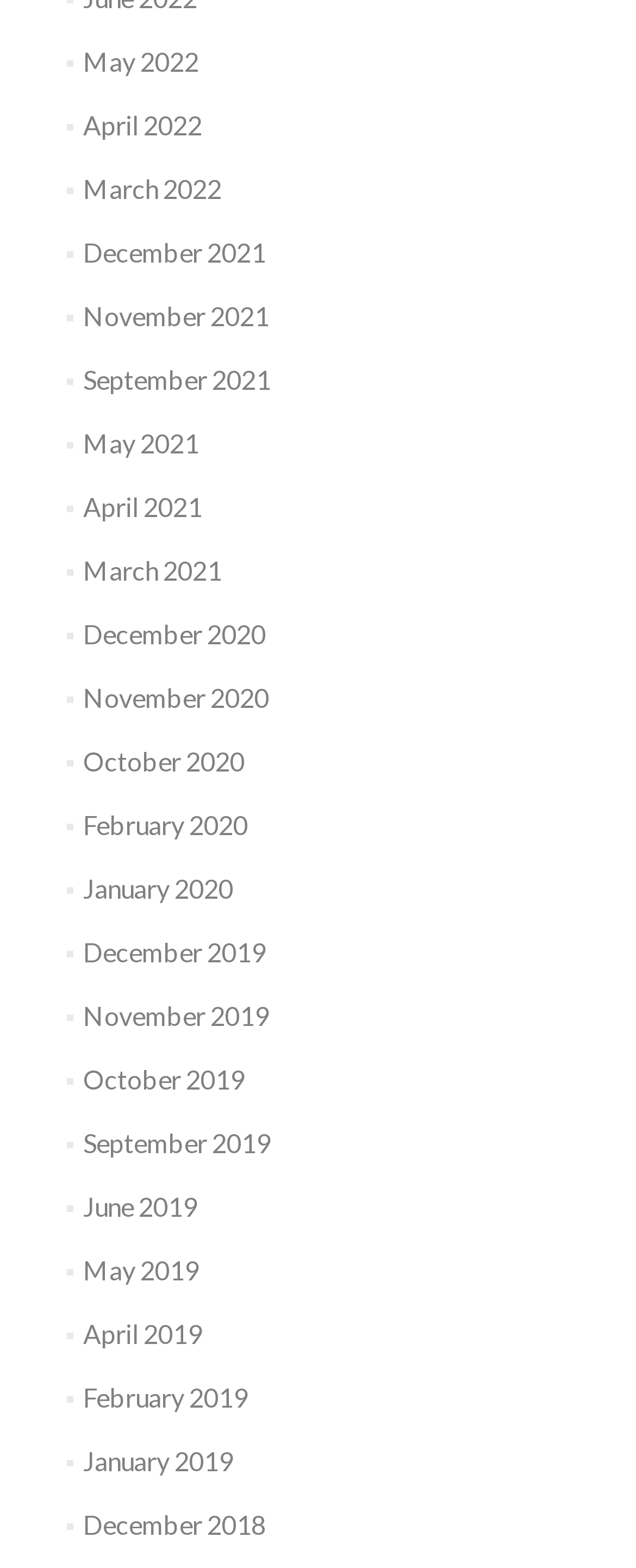Determine the bounding box coordinates of the clickable region to execute the instruction: "browse December 2019". The coordinates should be four float numbers between 0 and 1, denoted as [left, top, right, bottom].

[0.13, 0.597, 0.418, 0.617]